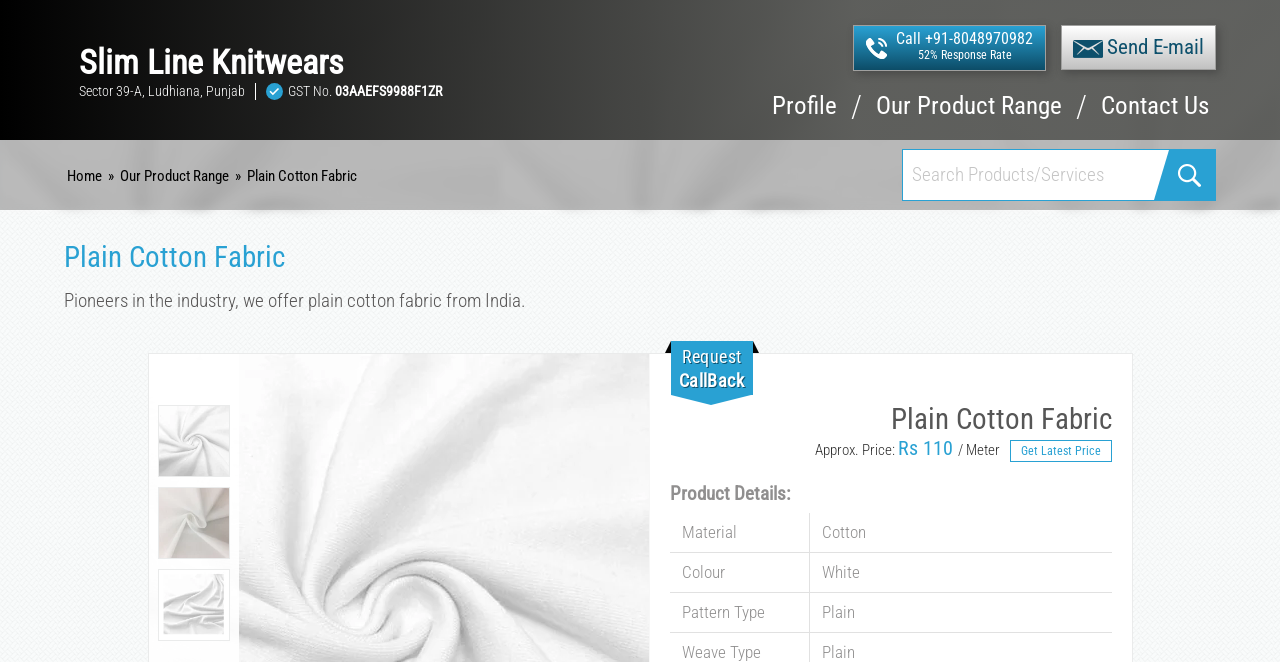Produce an extensive caption that describes everything on the webpage.

This webpage is about a manufacturer of plain cotton fabric, specifically Slim Line Knitwears from Ludhiana, Punjab. At the top, there is a table with the company's name, address, and GST number. Below this, there is a call-to-action section with a phone number, email, and response rate. 

On the left side, there is a navigation menu with links to the home page, product range, and contact us. Below this, there is a heading that reads "Plain Cotton Fabric" and a brief description of the product. 

The main content of the page is divided into two sections. The first section has a heading "Plain Cotton Fabric" and displays three images of the product. Below the images, there is a section with product details, including the approximate price, which is Rs 110 per meter. 

The second section has a table with product specifications, including material, color, and pattern type. The material is cotton, the color is white, and the pattern type is plain. There is also a "Get Latest Price" button and a "Request Callback" option. 

At the top right corner, there is a search bar where users can search for products or services. Overall, the webpage provides information about the product and the manufacturer, with options for users to contact the company or request more information.